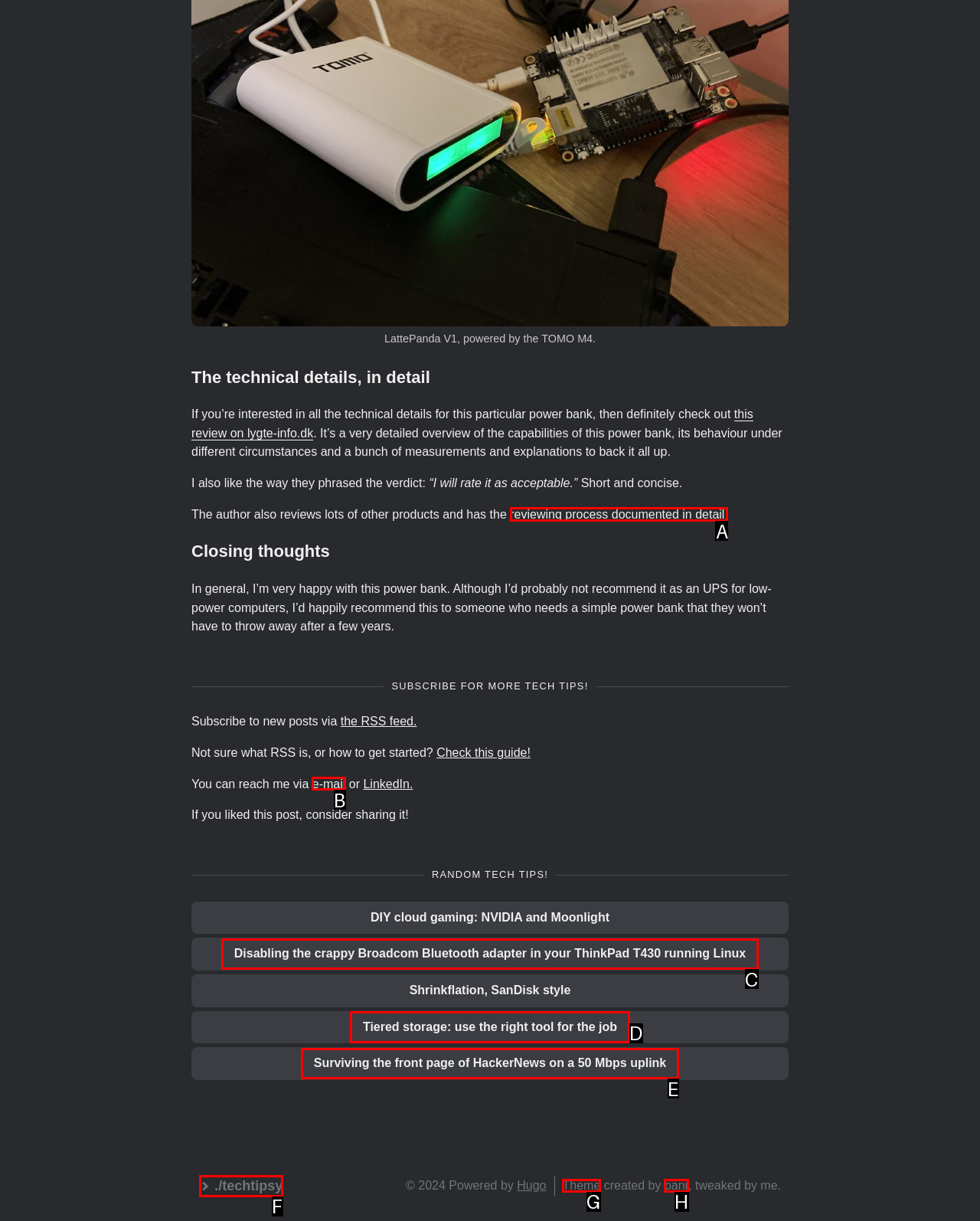Match the description to the correct option: Theme
Provide the letter of the matching option directly.

G